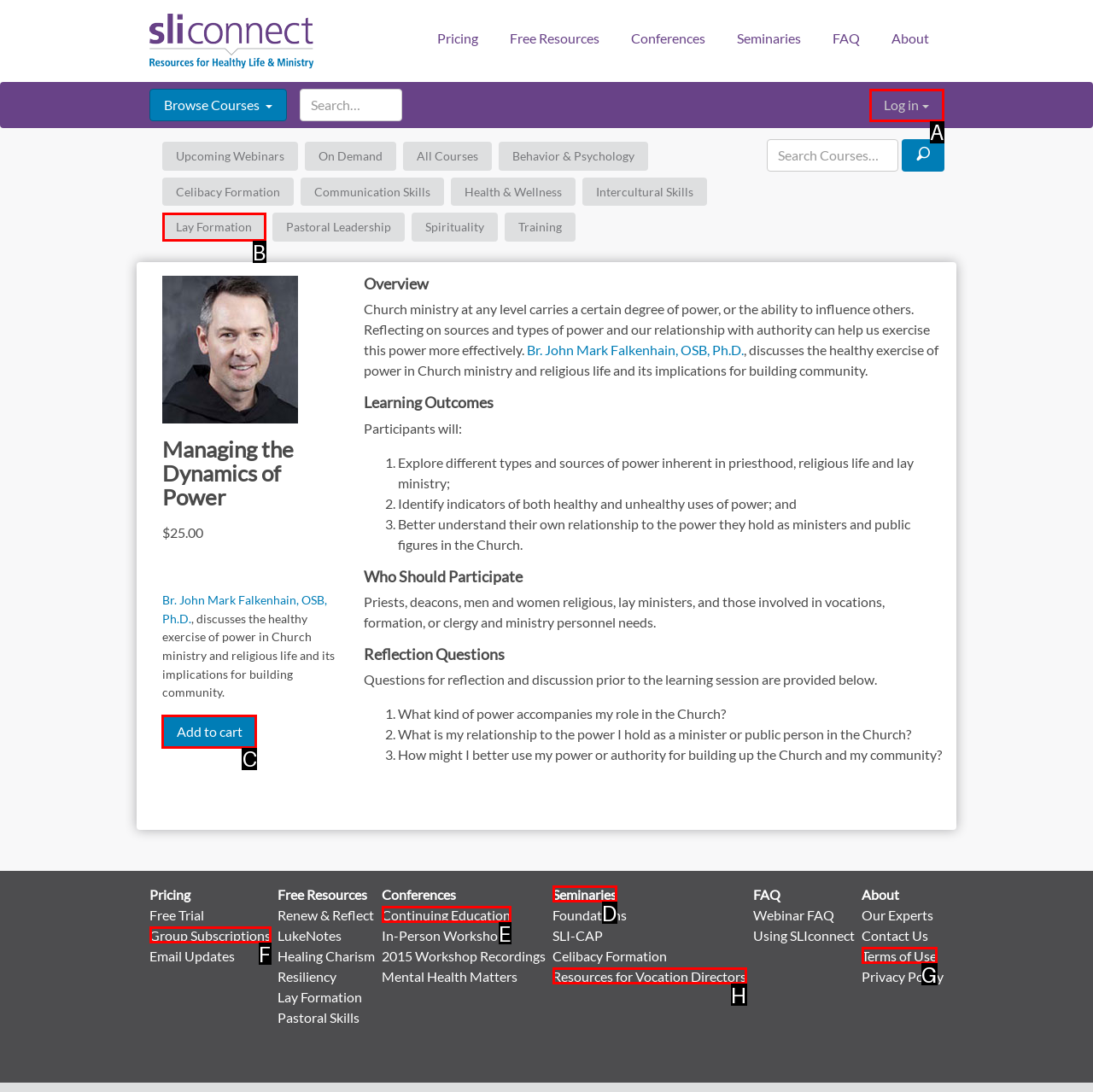Select the HTML element that needs to be clicked to perform the task: Add to cart. Reply with the letter of the chosen option.

C